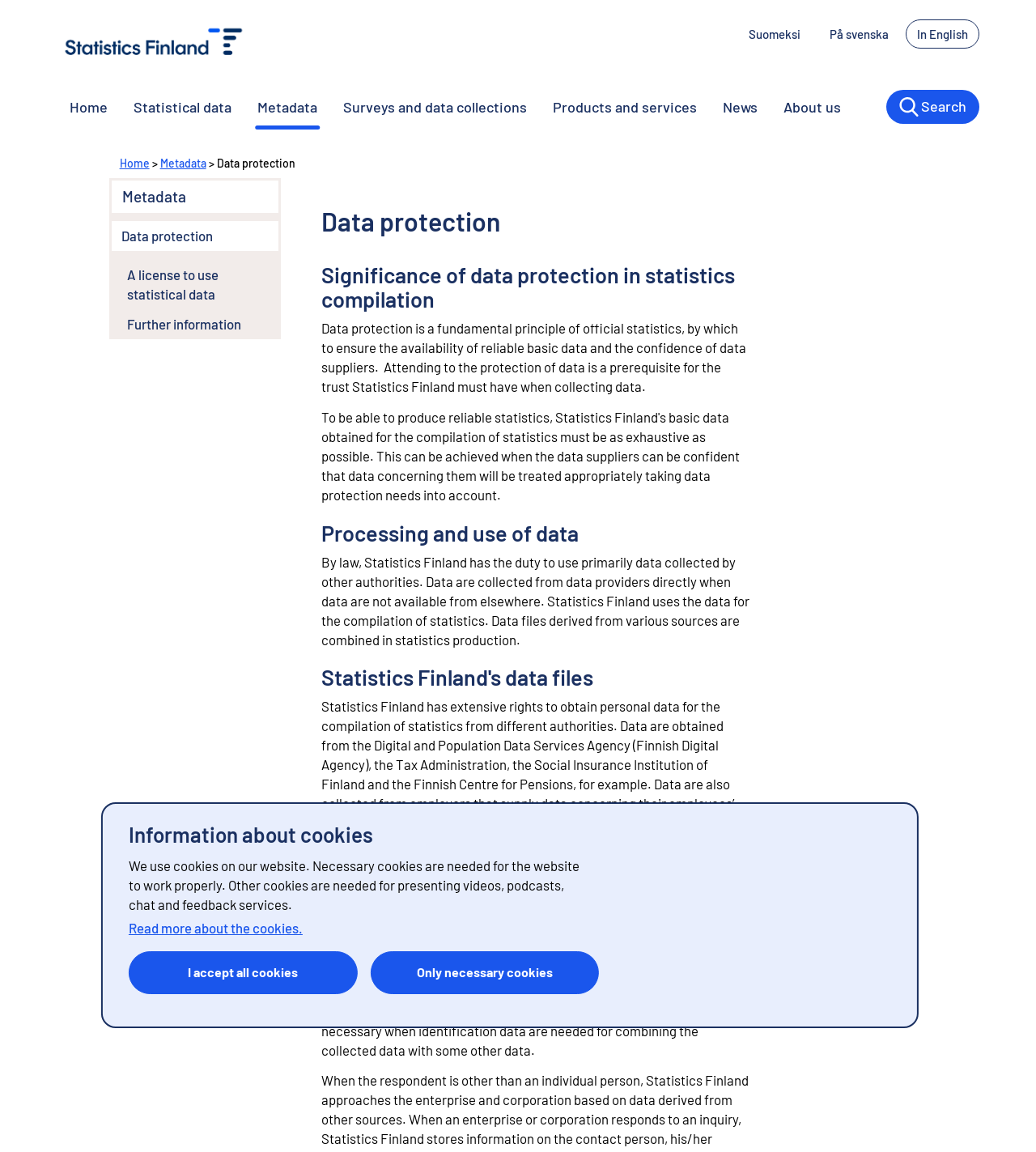What is the scope of Statistics Finland's data files?
Look at the image and answer with only one word or phrase.

Entire population of Finland